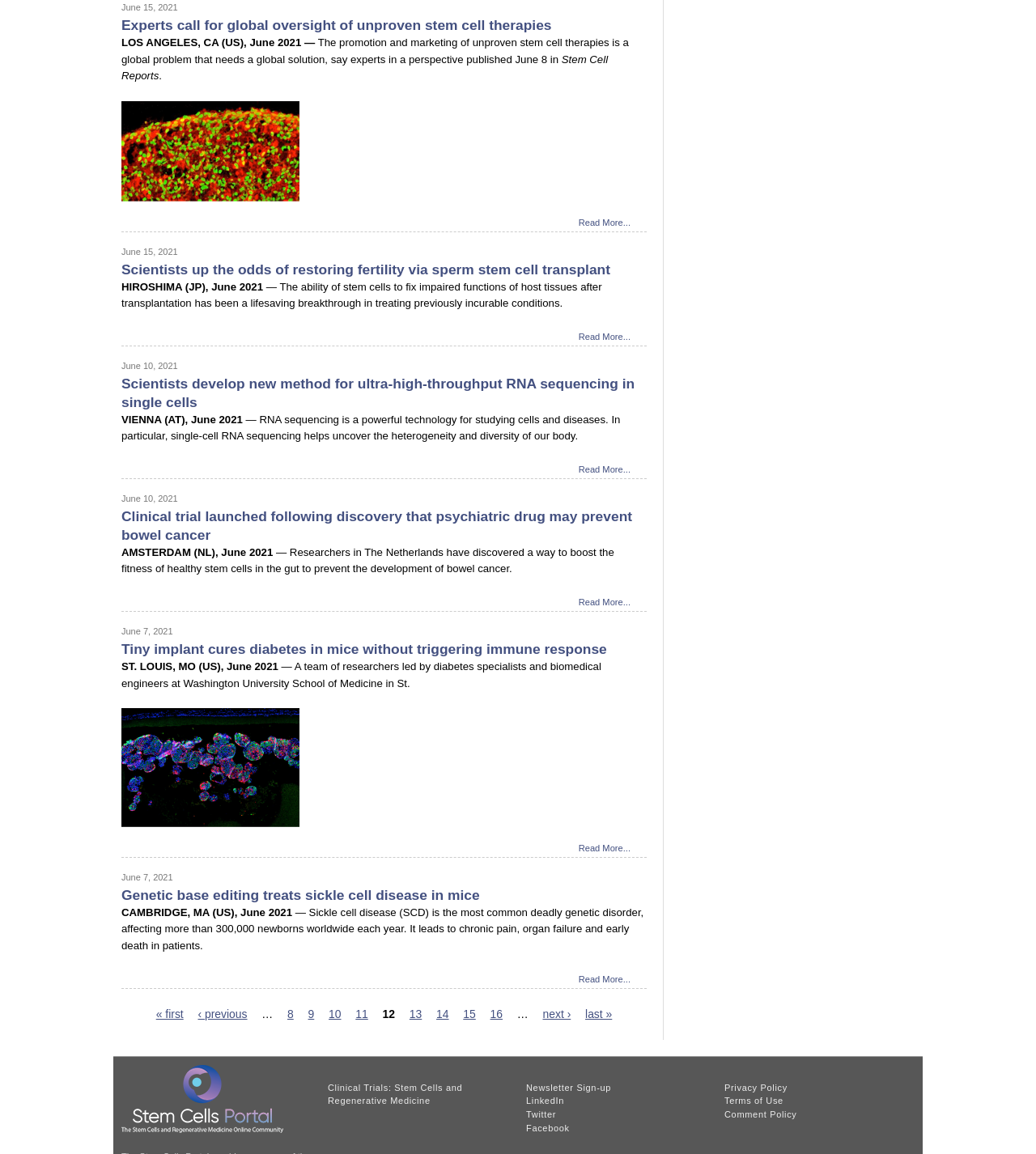Provide the bounding box for the UI element matching this description: "next ›".

[0.524, 0.873, 0.551, 0.884]